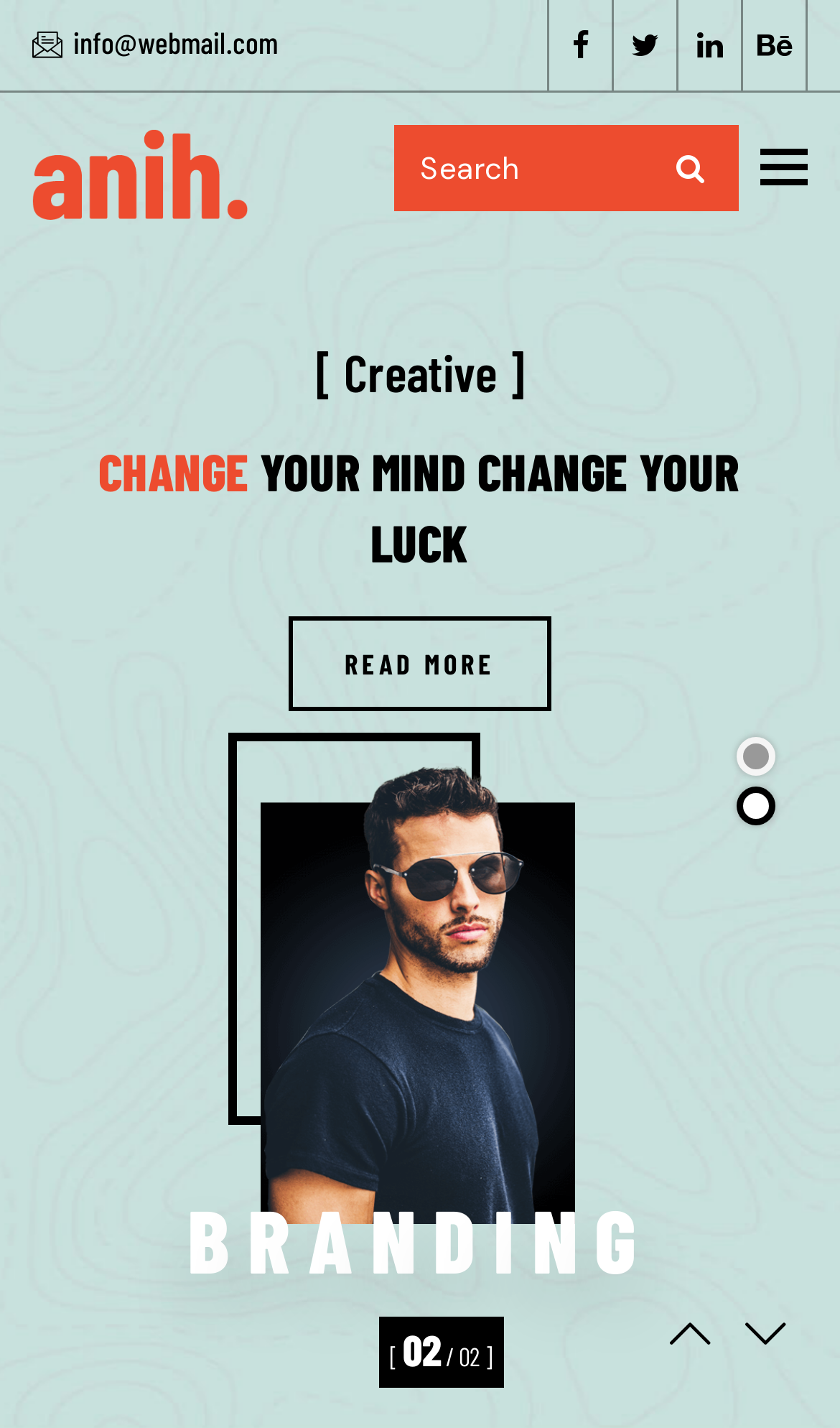How many social media links are there?
Please provide a single word or phrase as the answer based on the screenshot.

4